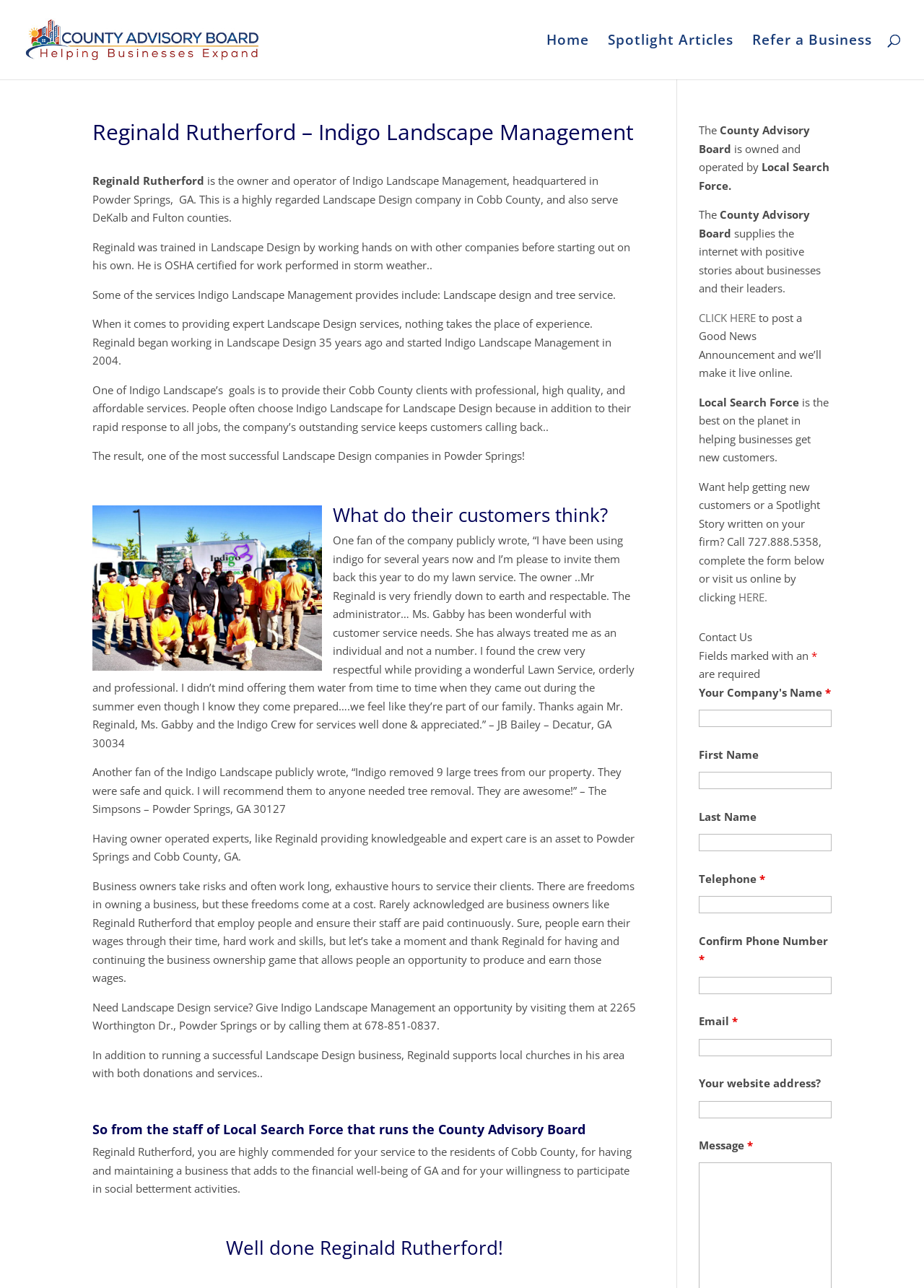Using a single word or phrase, answer the following question: 
What services does Indigo Landscape Management provide?

Landscape design and tree service